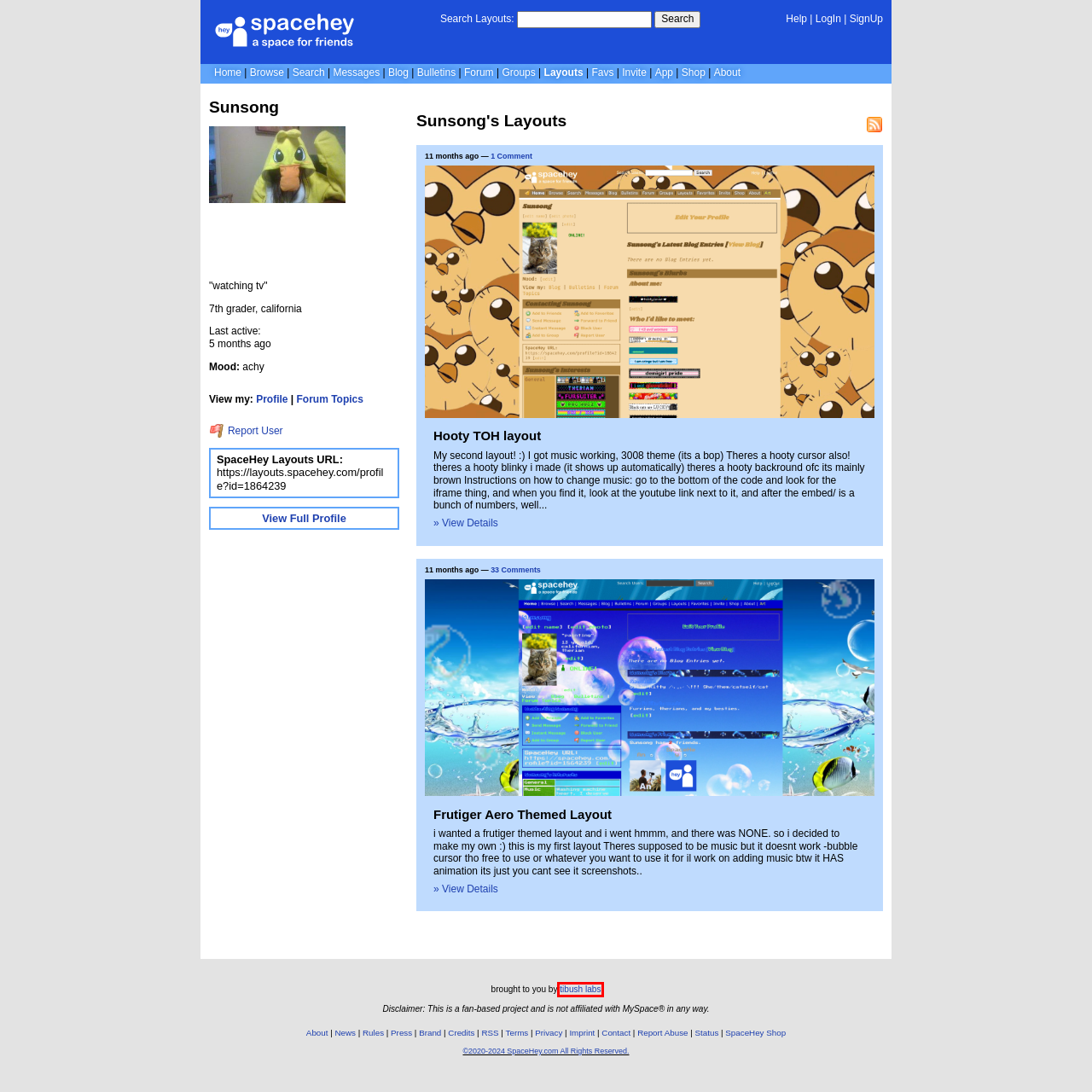Examine the screenshot of a webpage with a red bounding box around a specific UI element. Identify which webpage description best matches the new webpage that appears after clicking the element in the red bounding box. Here are the candidates:
A. Forums | SpaceHey
B. Report Content (user_1864239) | SpaceHey
C. tibush labs
D. SignUp | SpaceHey
E. Instant Messenger (IM) | SpaceHey
F. Groups | SpaceHey
G. User Search | SpaceHey
H. Browse Active Users | SpaceHey

C